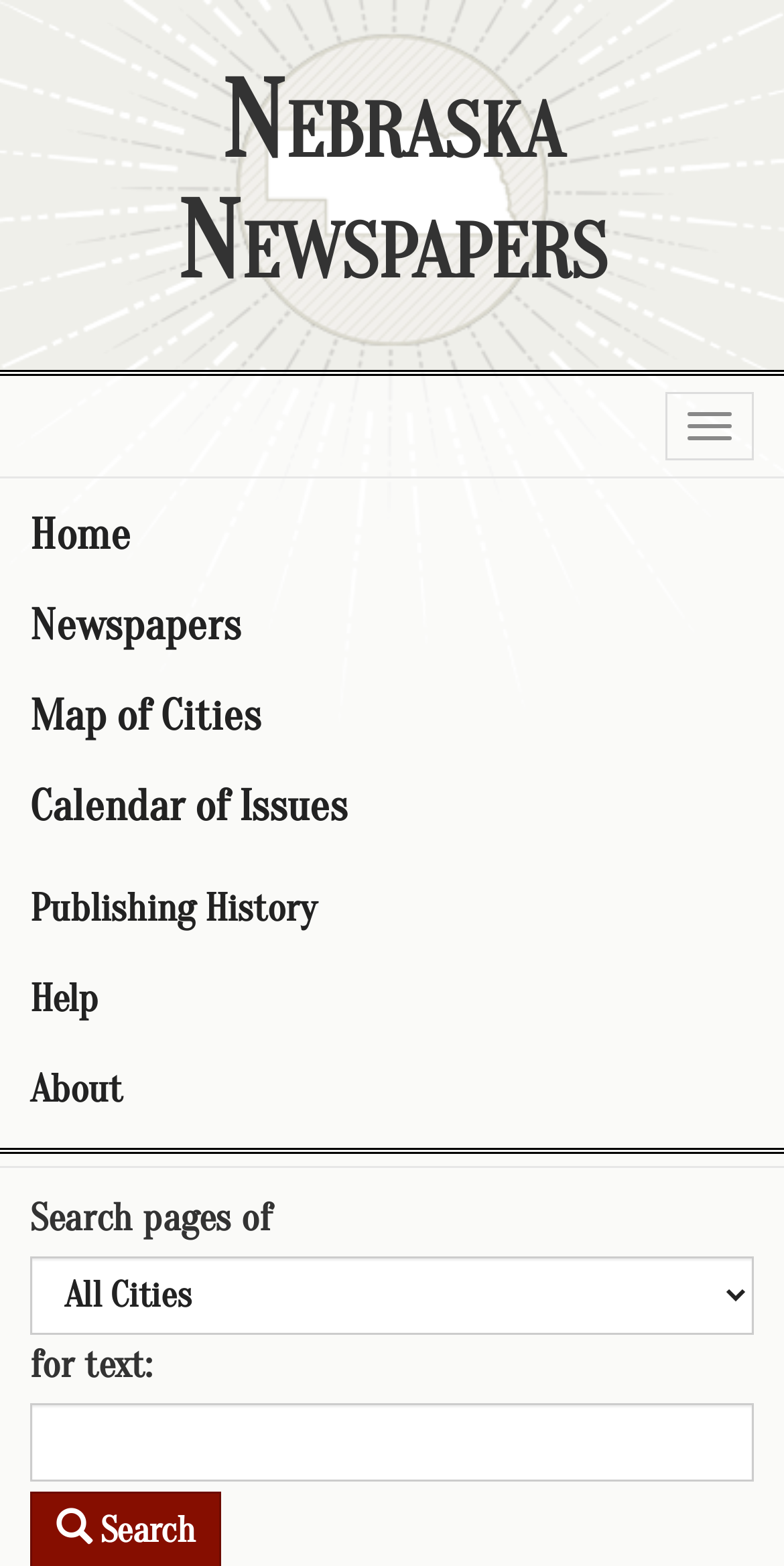How many links are in the navigation menu?
Answer with a single word or phrase by referring to the visual content.

7